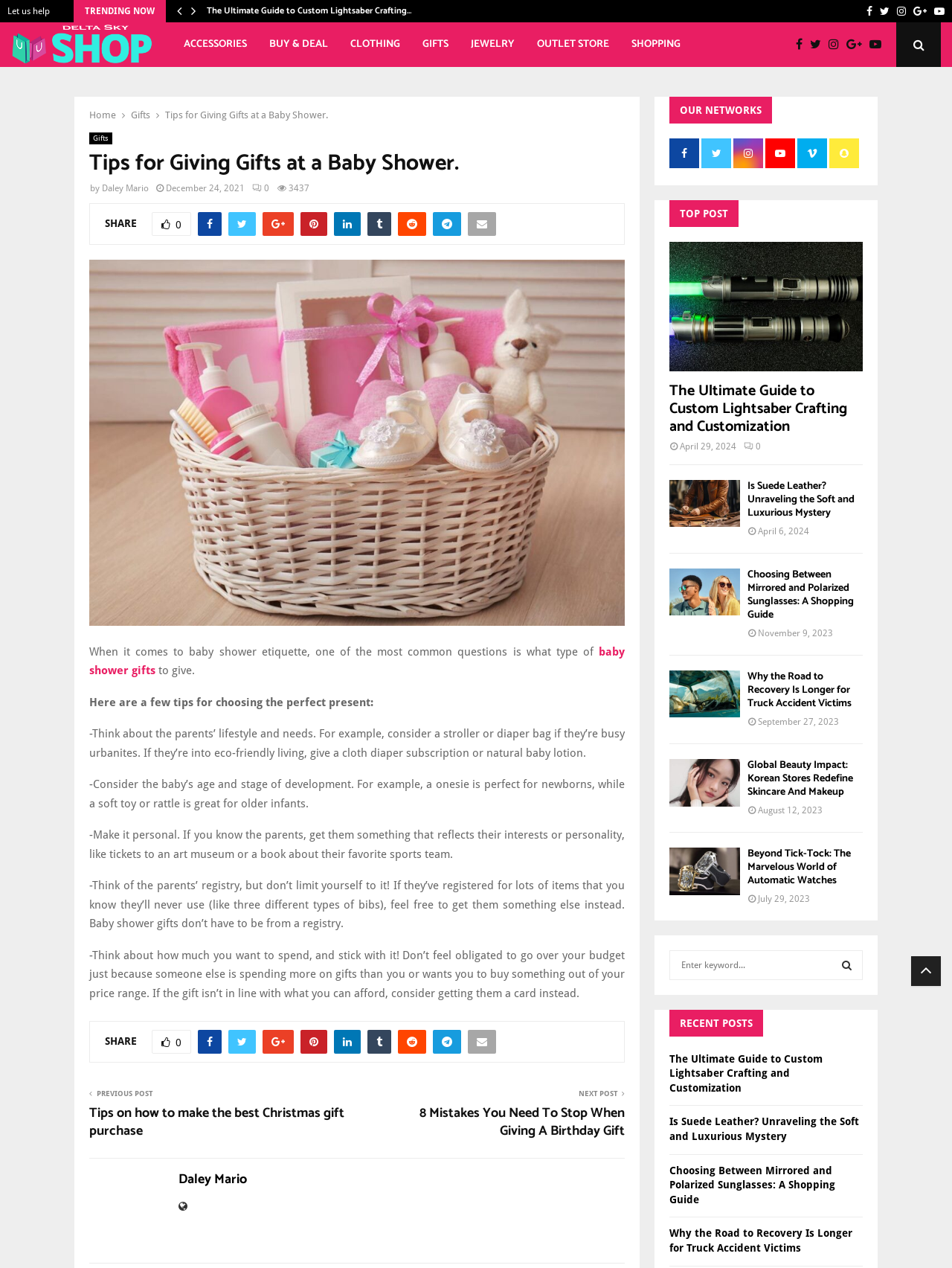What is the topic of the article?
Provide a well-explained and detailed answer to the question.

The article is about tips for giving gifts at a baby shower, which is evident from the heading and the content of the article.